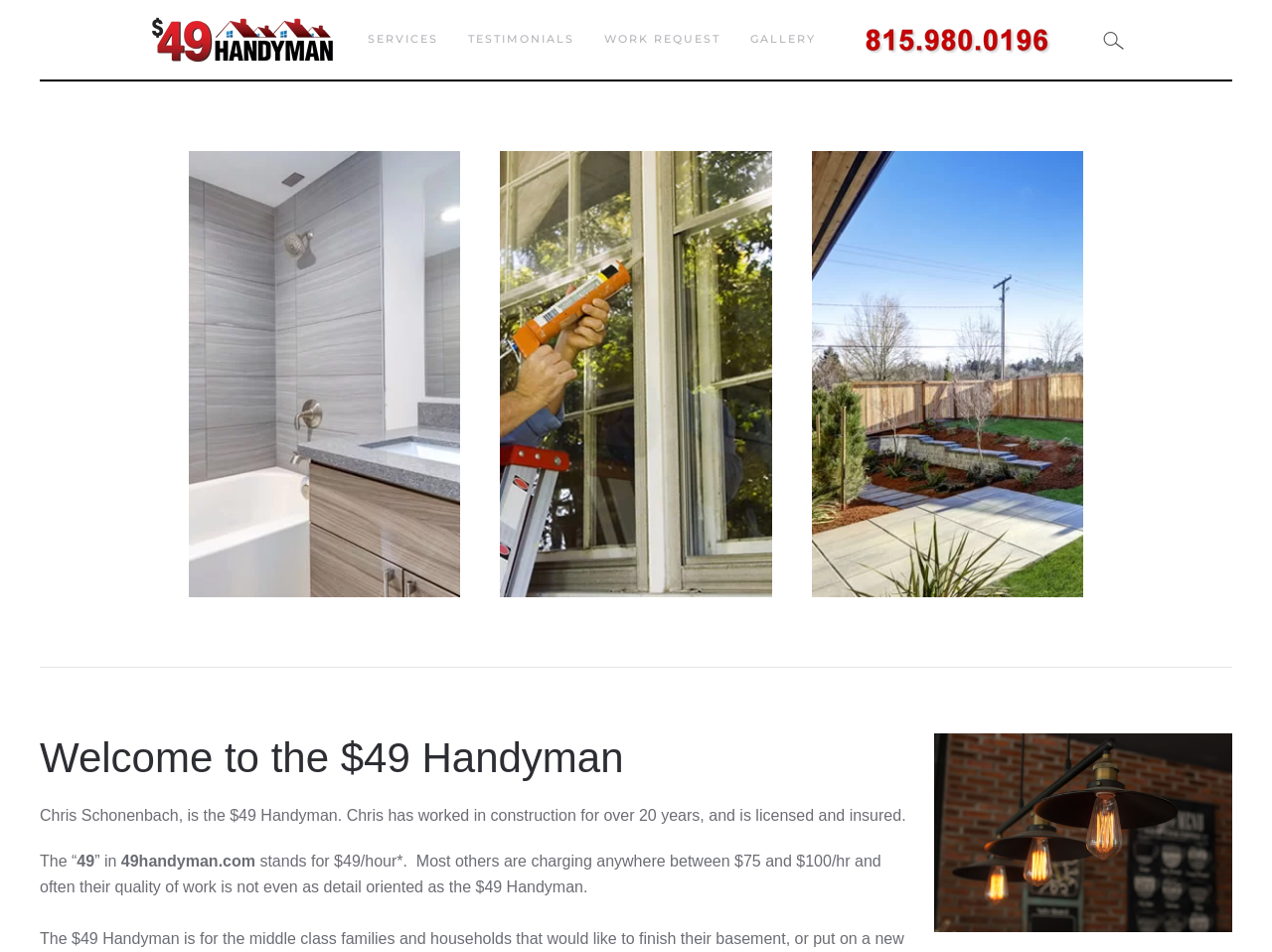Give a one-word or one-phrase response to the question: 
Is the handyman licensed and insured?

Yes